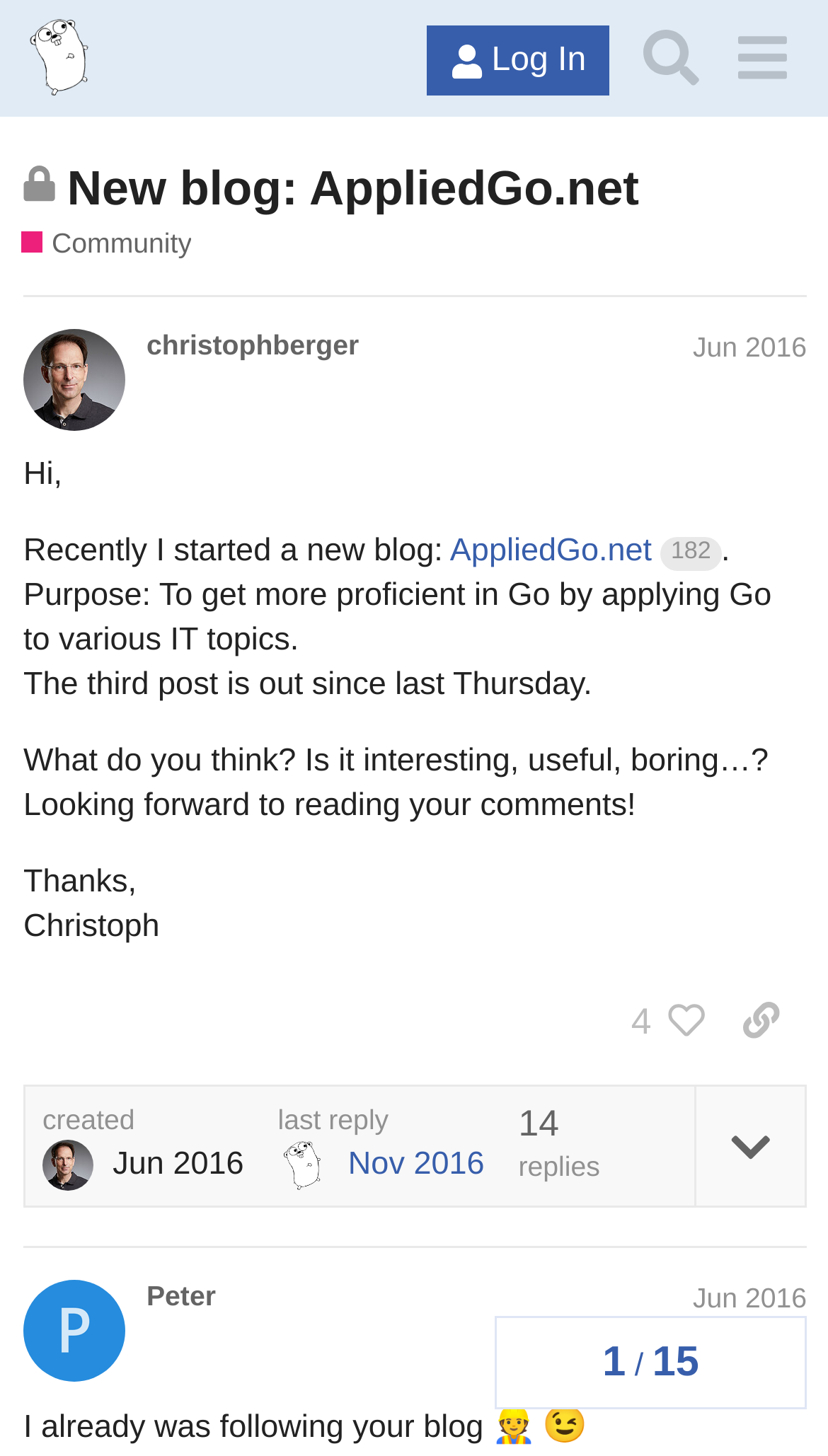Can you find the bounding box coordinates of the area I should click to execute the following instruction: "Visit the AppliedGo.net blog"?

[0.543, 0.366, 0.871, 0.391]